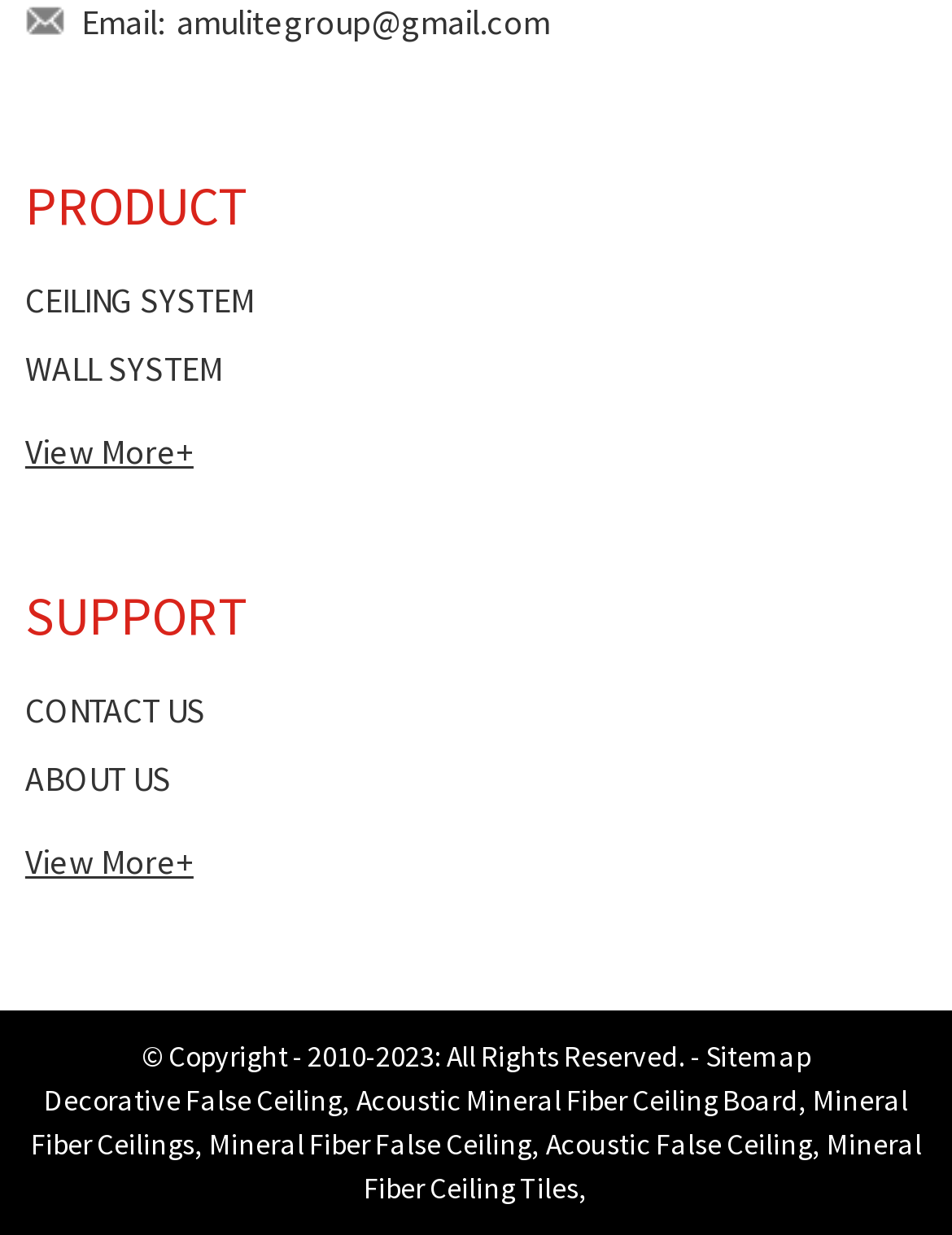Give a one-word or one-phrase response to the question:
What is the last item in the footer section?

Mineral Fiber Ceiling Tiles